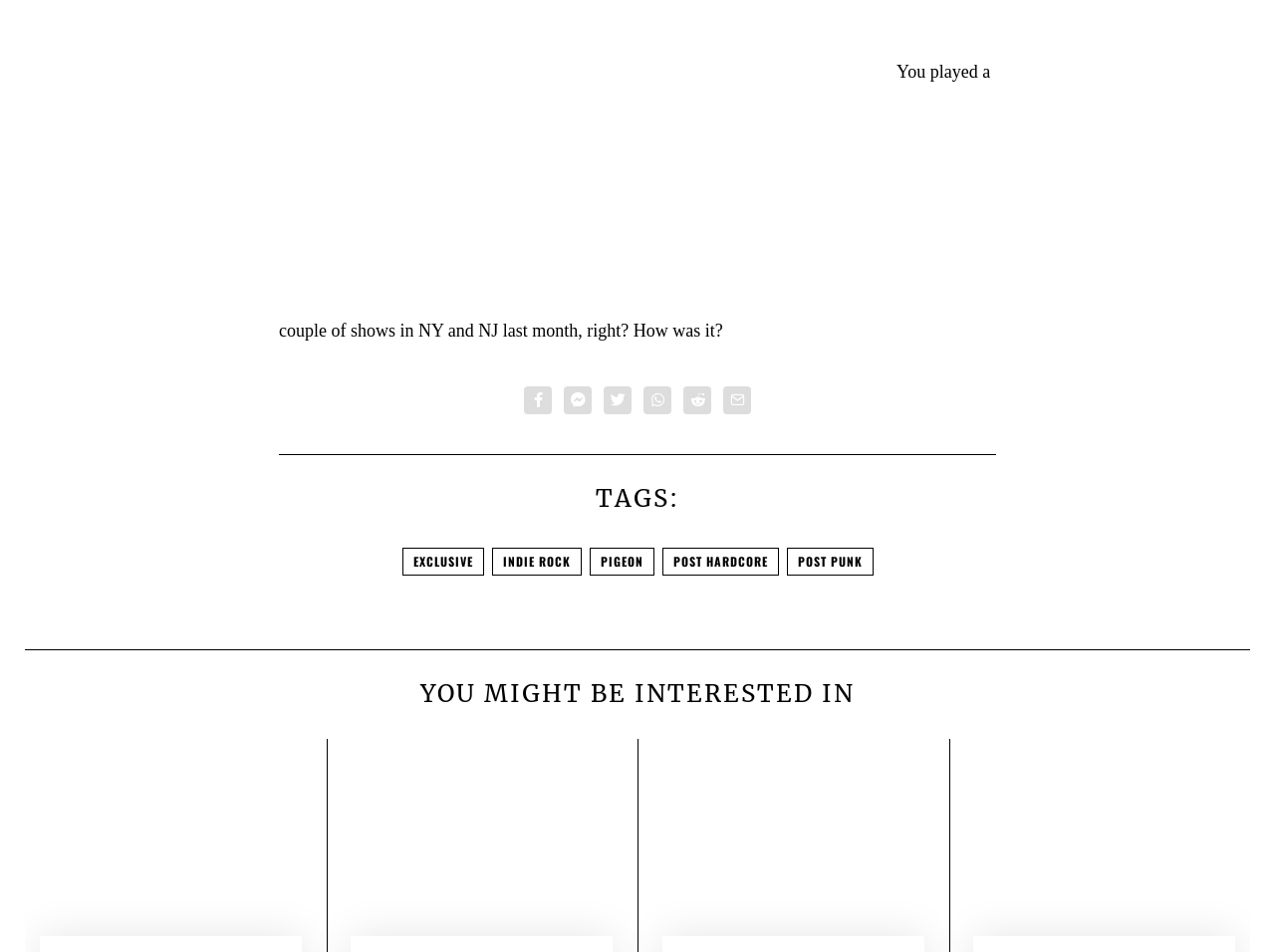What is the topic of the conversation?
Look at the screenshot and respond with a single word or phrase.

Shows in NY and NJ